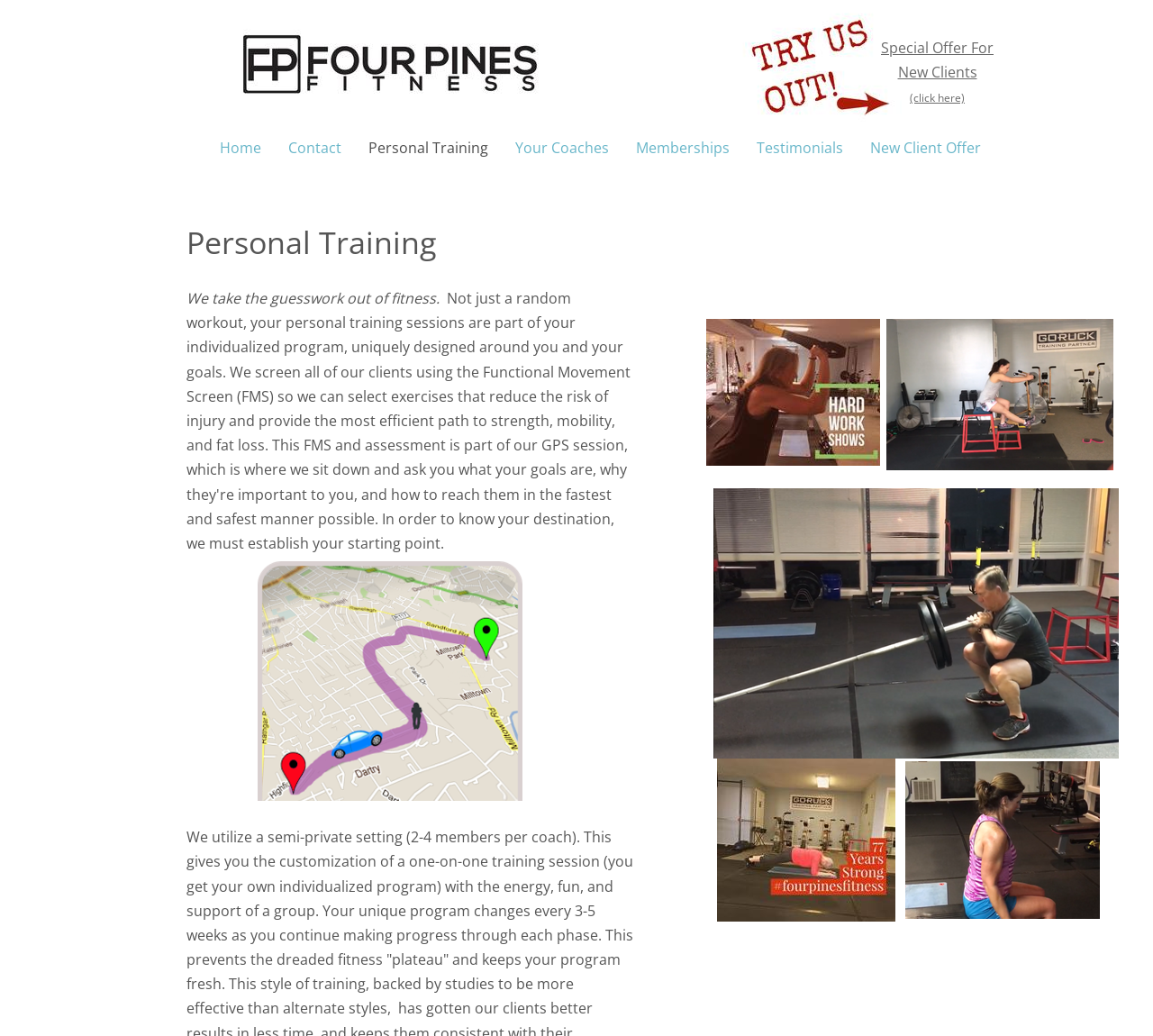What is the main topic of this webpage? Based on the image, give a response in one word or a short phrase.

Personal Training